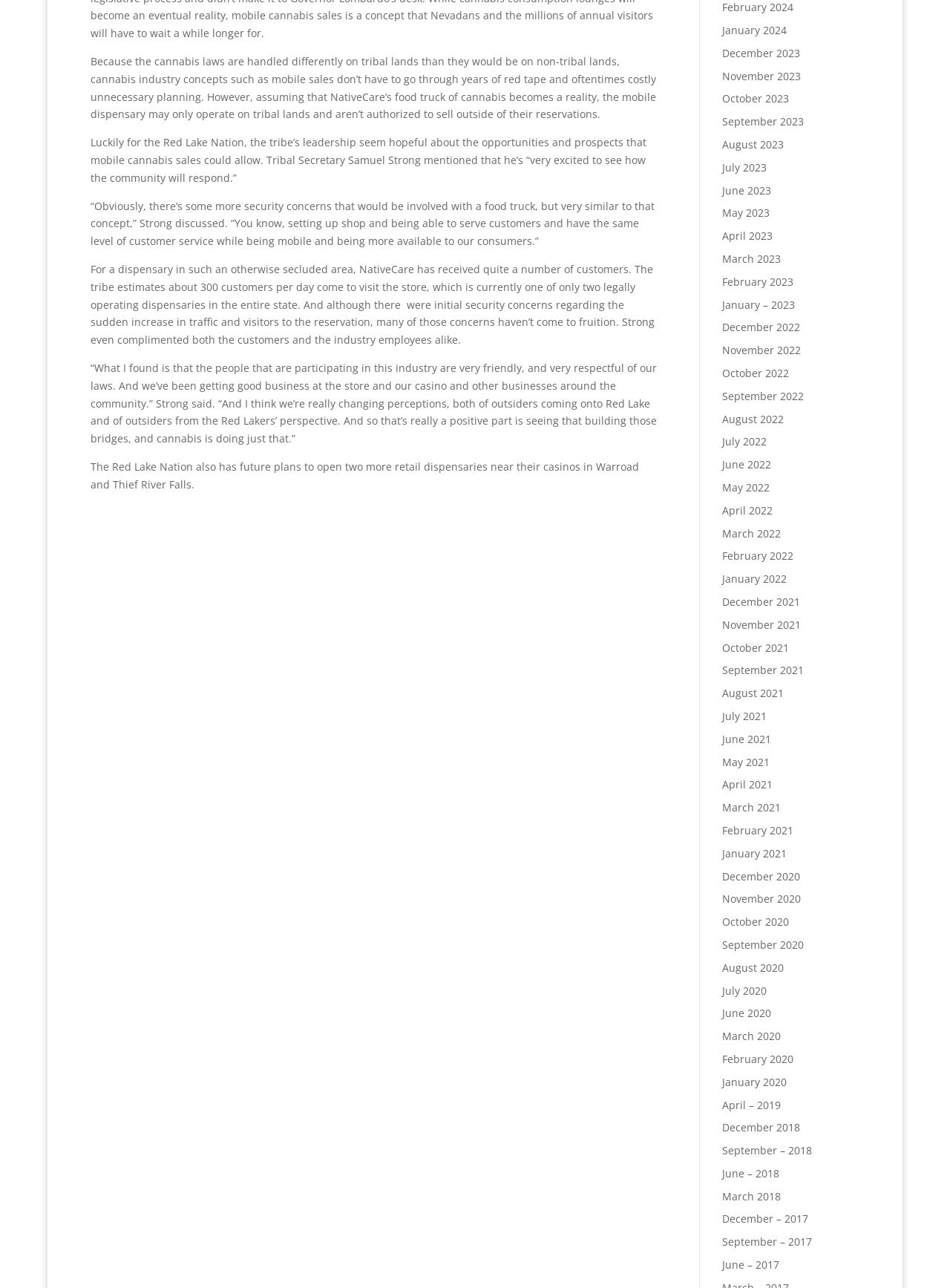Given the description "parent_node: Comment name="author" placeholder="Name *"", determine the bounding box of the corresponding UI element.

None